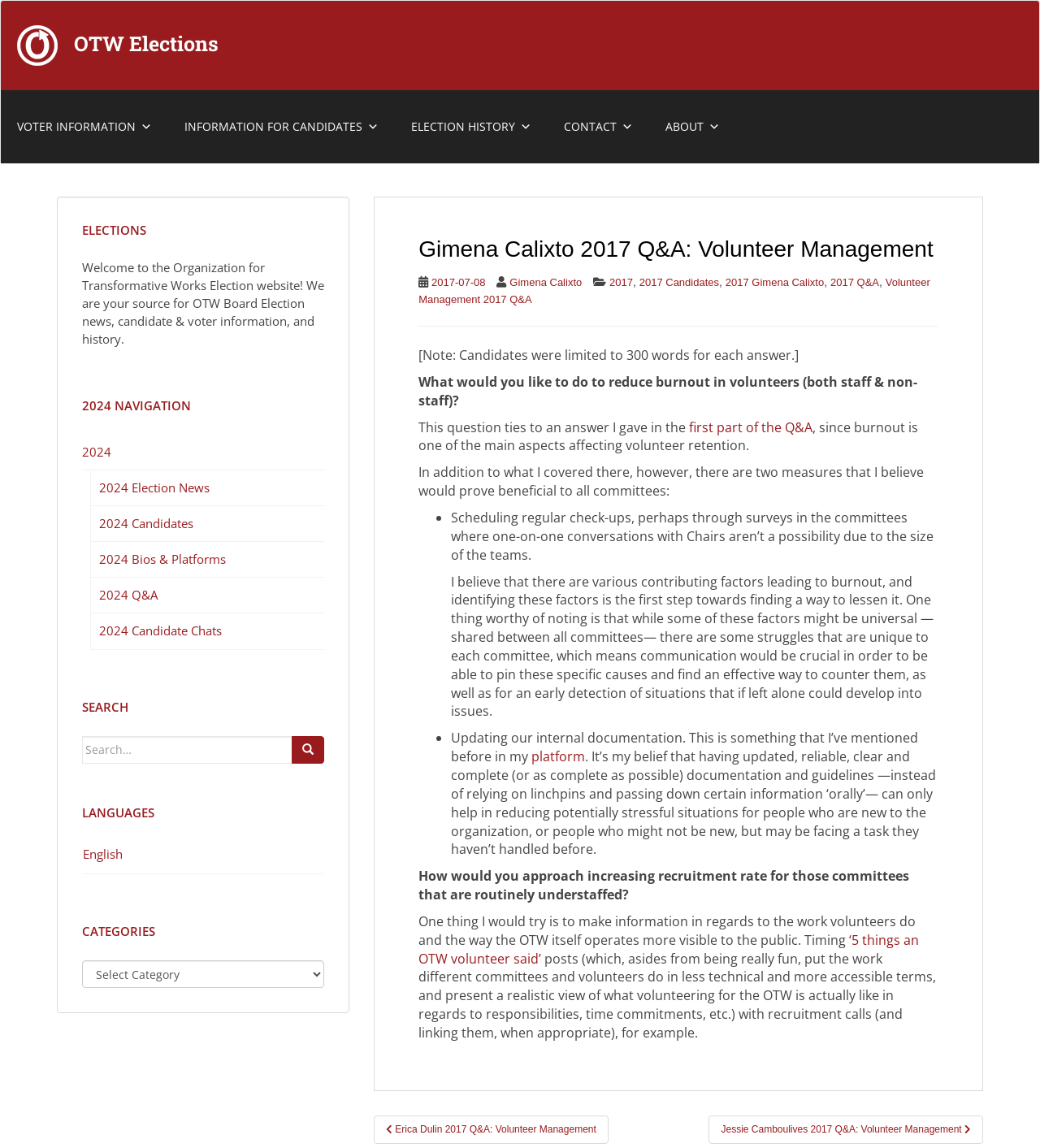Answer with a single word or phrase: 
How many navigation links are there in the '2024 NAVIGATION' section?

6